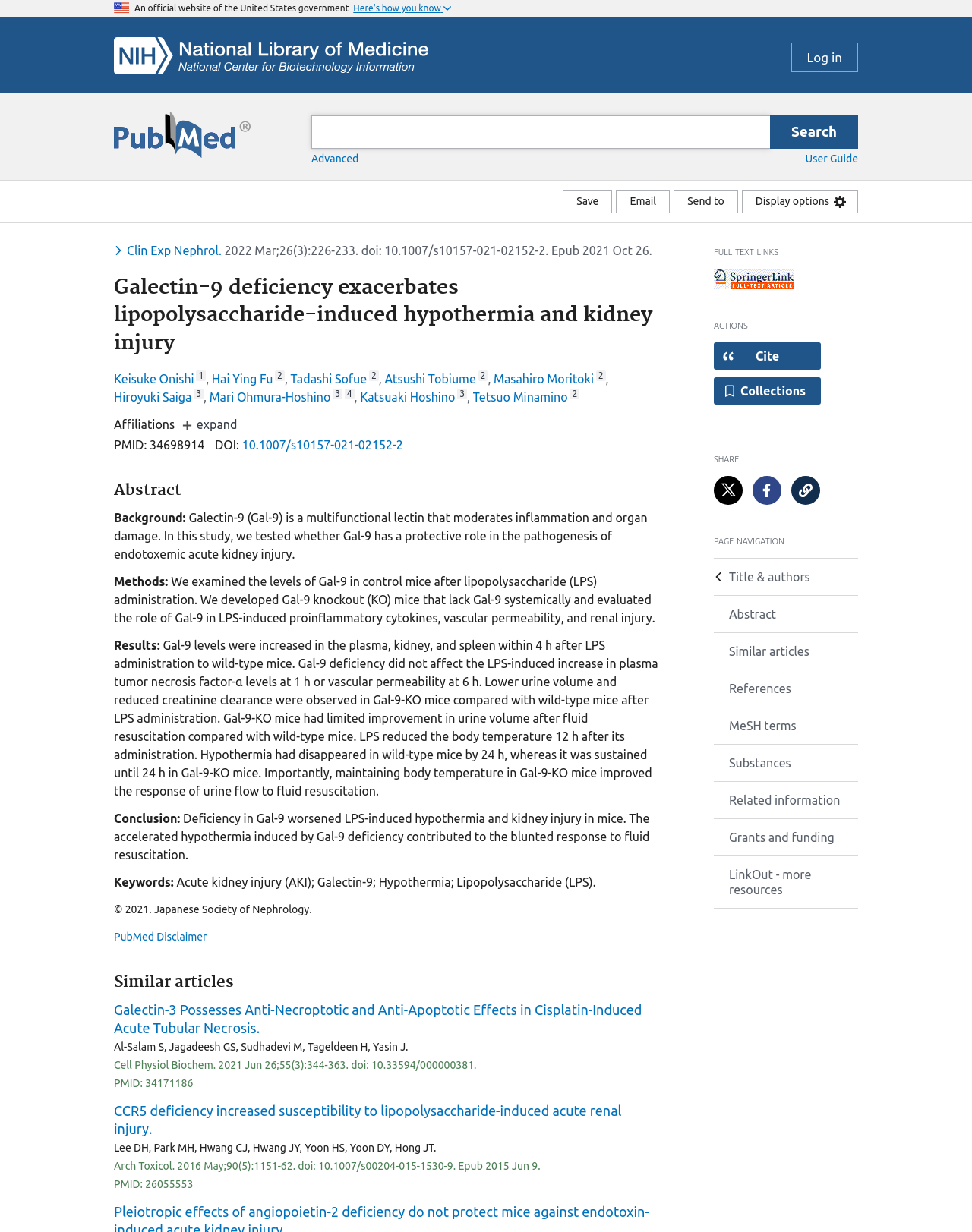Find the bounding box of the UI element described as: "Here's how you know". The bounding box coordinates should be given as four float values between 0 and 1, i.e., [left, top, right, bottom].

[0.363, 0.003, 0.464, 0.01]